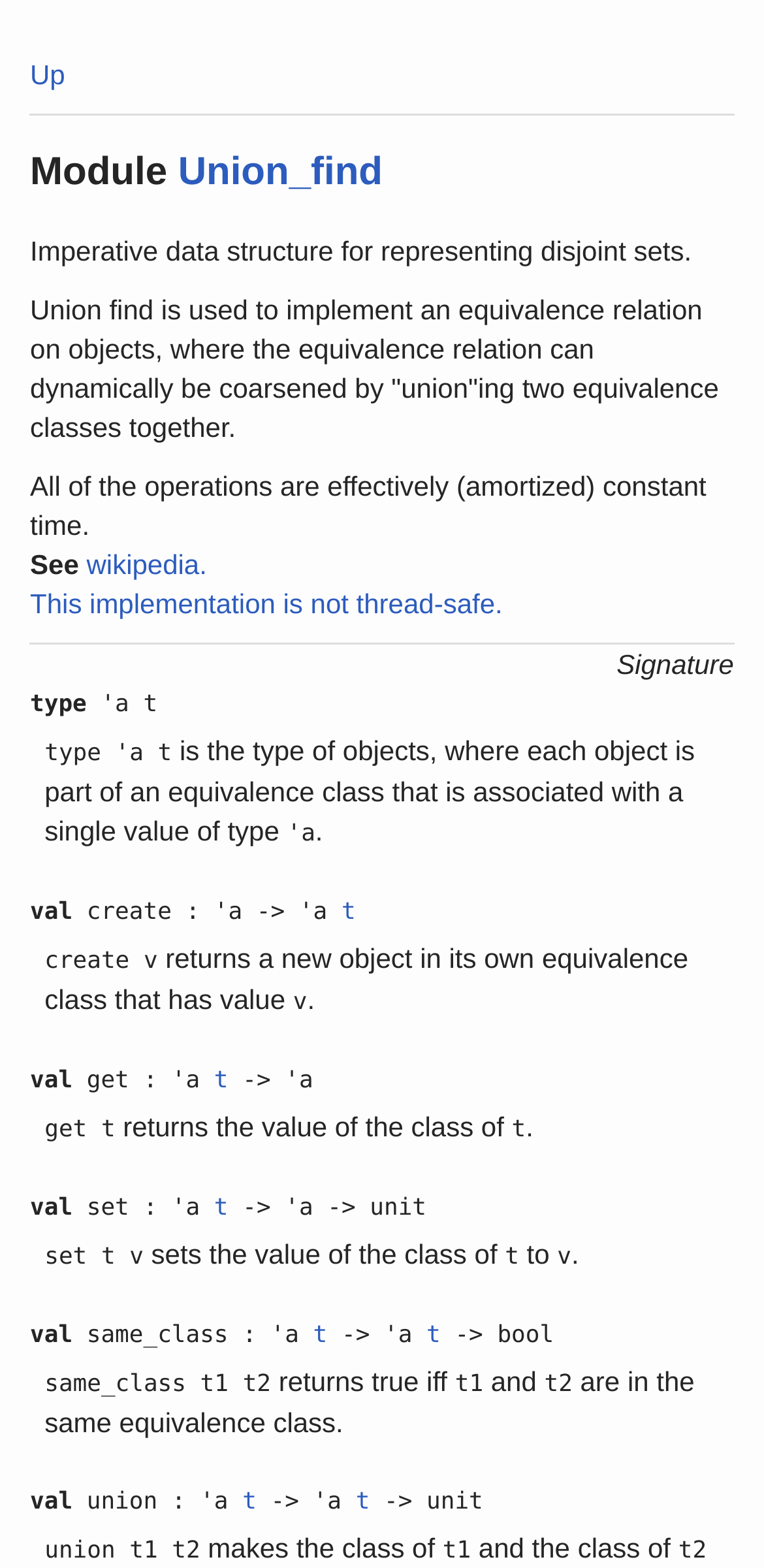Determine the bounding box coordinates of the clickable region to execute the instruction: "Click on 't' to learn more about the type". The coordinates should be four float numbers between 0 and 1, denoted as [left, top, right, bottom].

[0.447, 0.572, 0.466, 0.59]